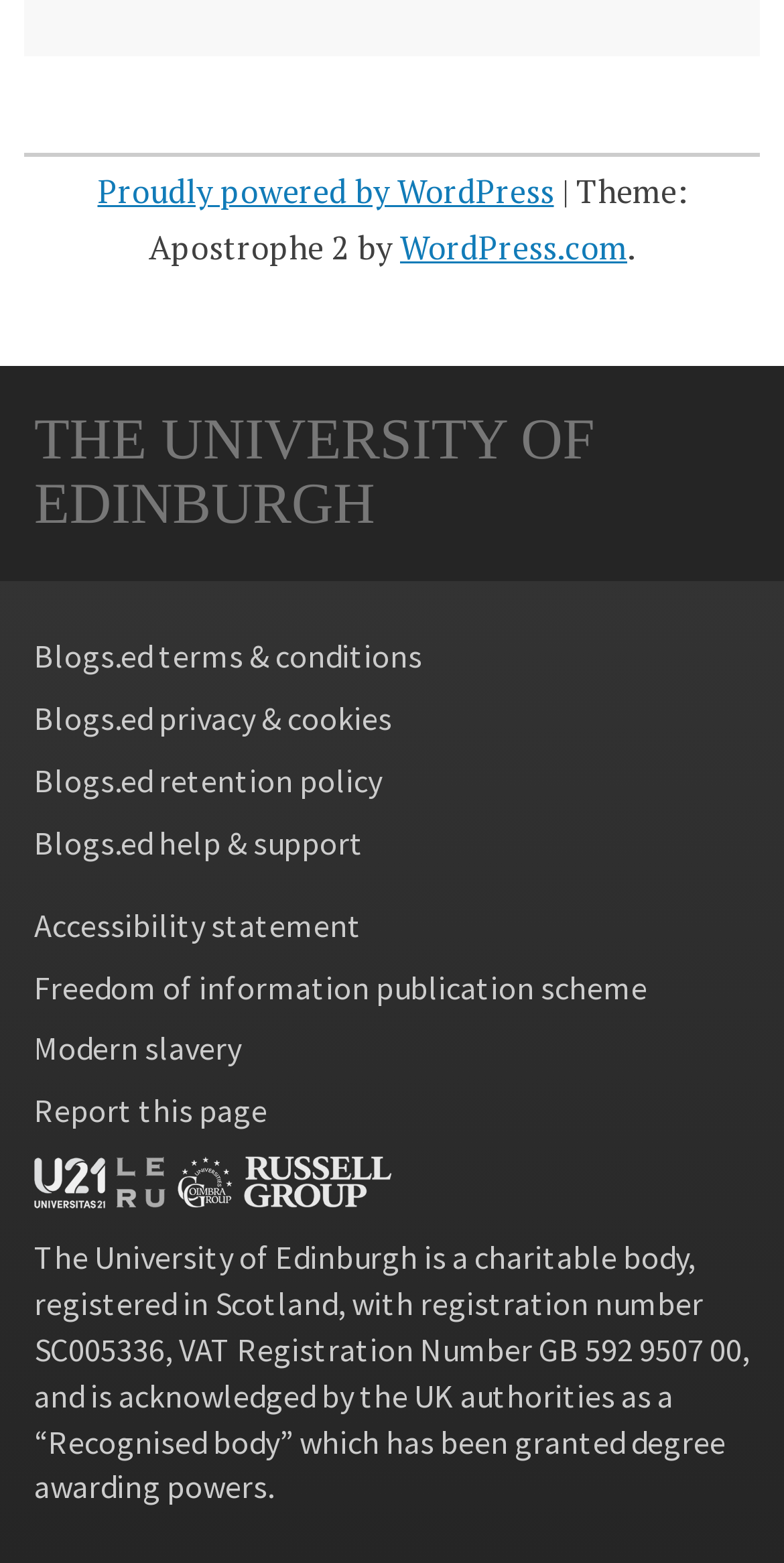Please locate the bounding box coordinates of the element that should be clicked to achieve the given instruction: "Read more about Why Choueifaty is wrong".

None